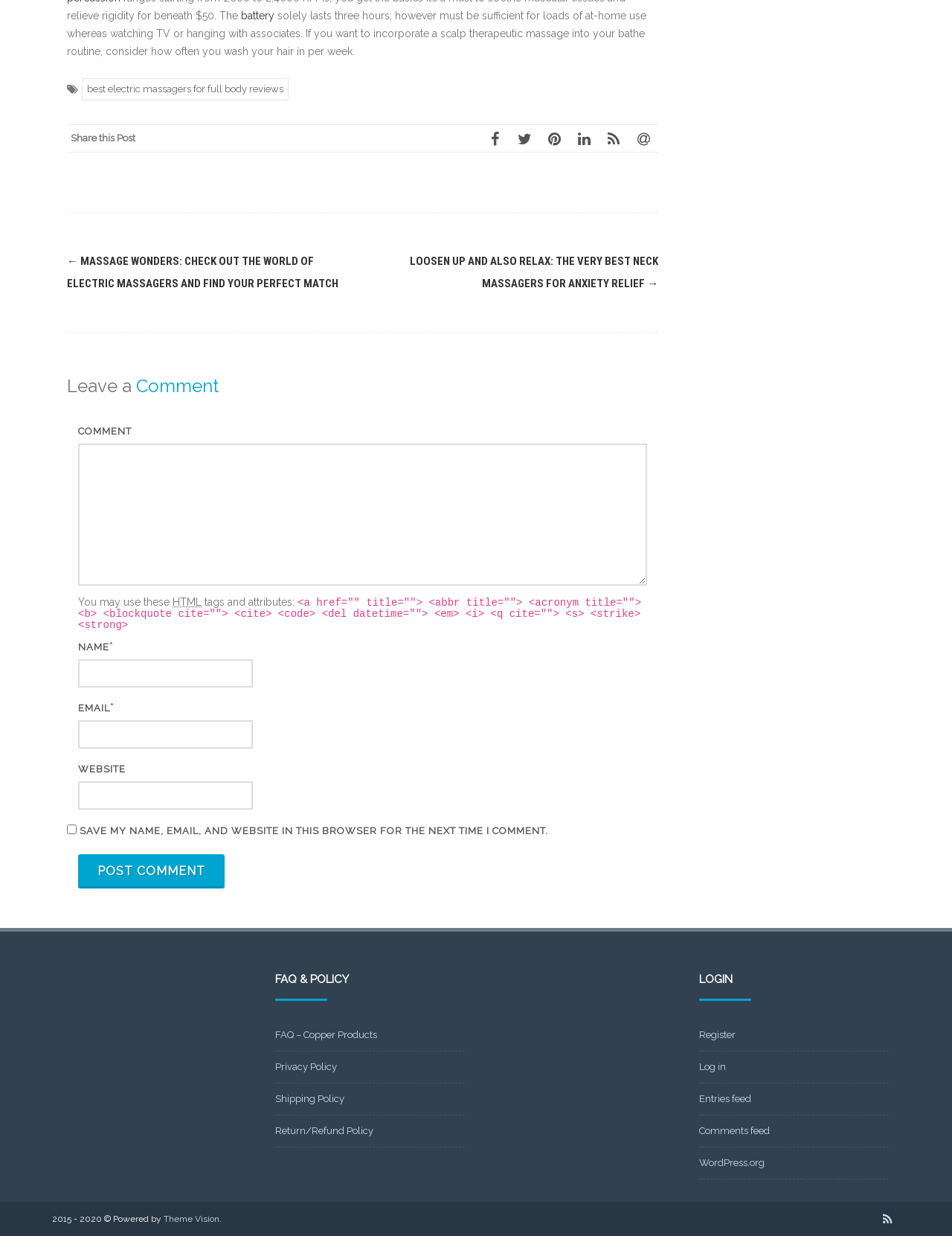Please locate the bounding box coordinates of the element that should be clicked to complete the given instruction: "Open the 'Geoff Biggs and Heather Briggs April 8 2021' video interview".

None